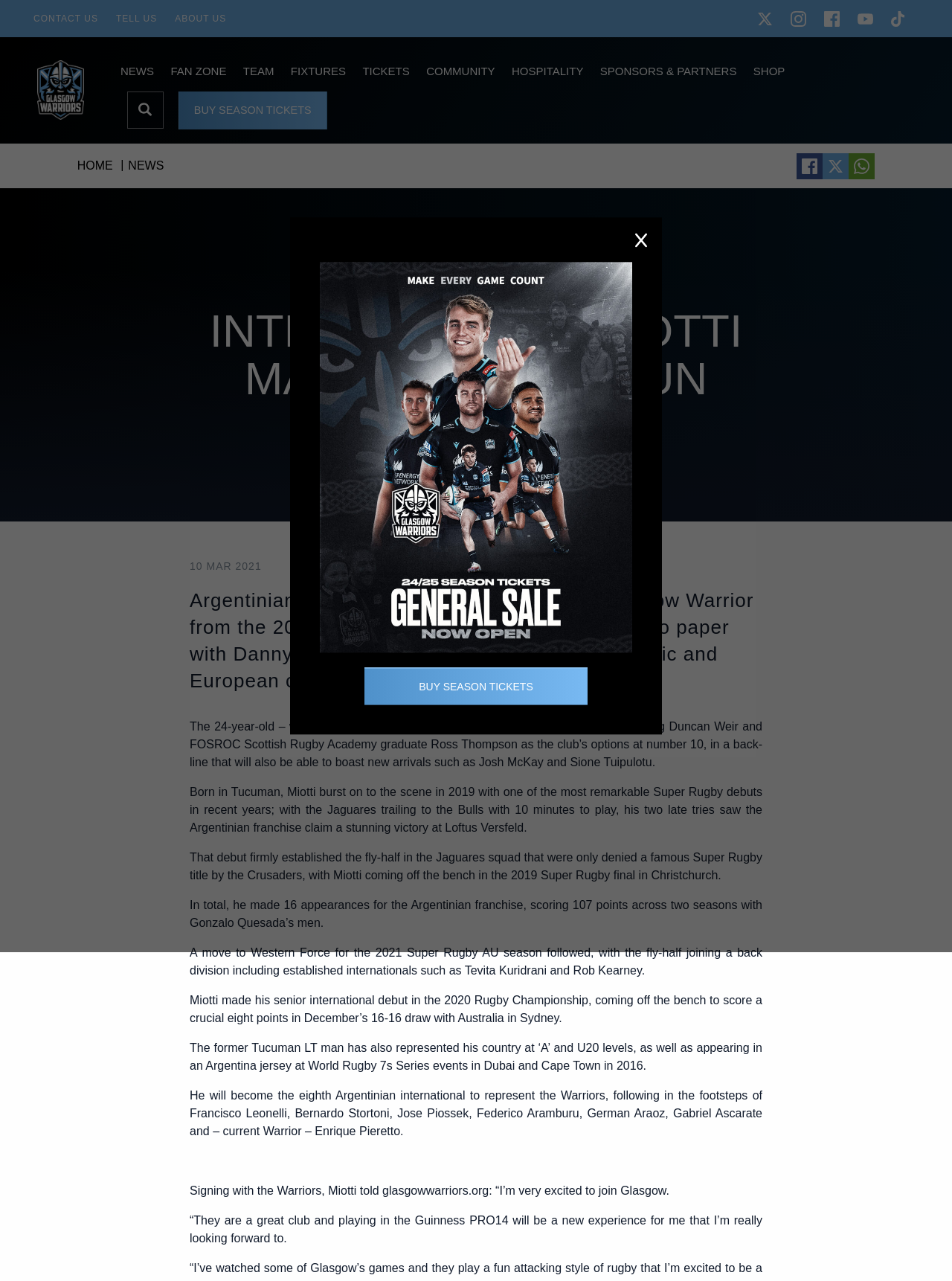Please provide the bounding box coordinates for the UI element as described: "aria-label="Visit our Twitter page"". The coordinates must be four floats between 0 and 1, represented as [left, top, right, bottom].

[0.786, 0.001, 0.821, 0.028]